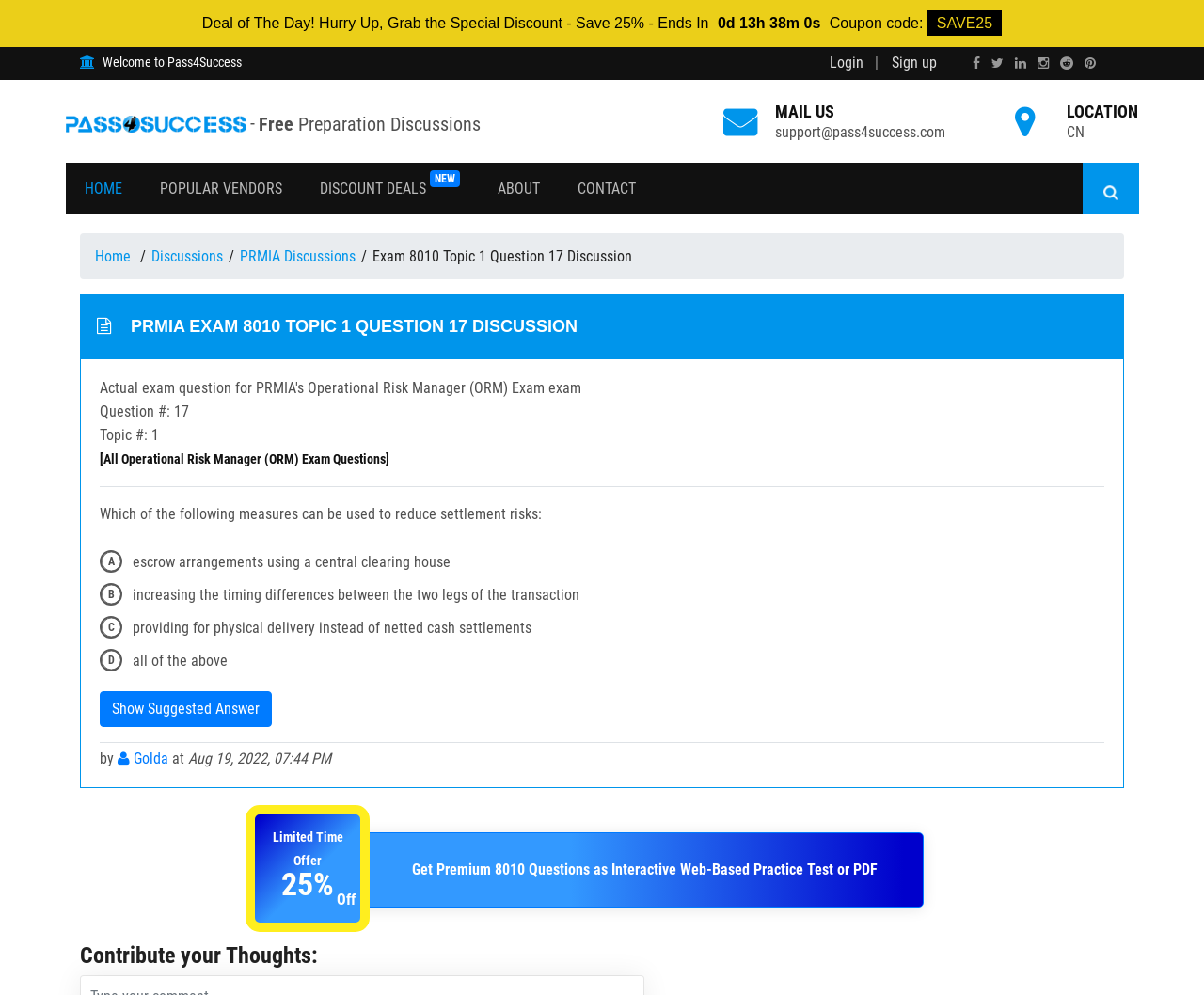Answer the question in one word or a short phrase:
What is the topic of the discussion?

PRMIA Exam 8010 Topic 1 Question 17